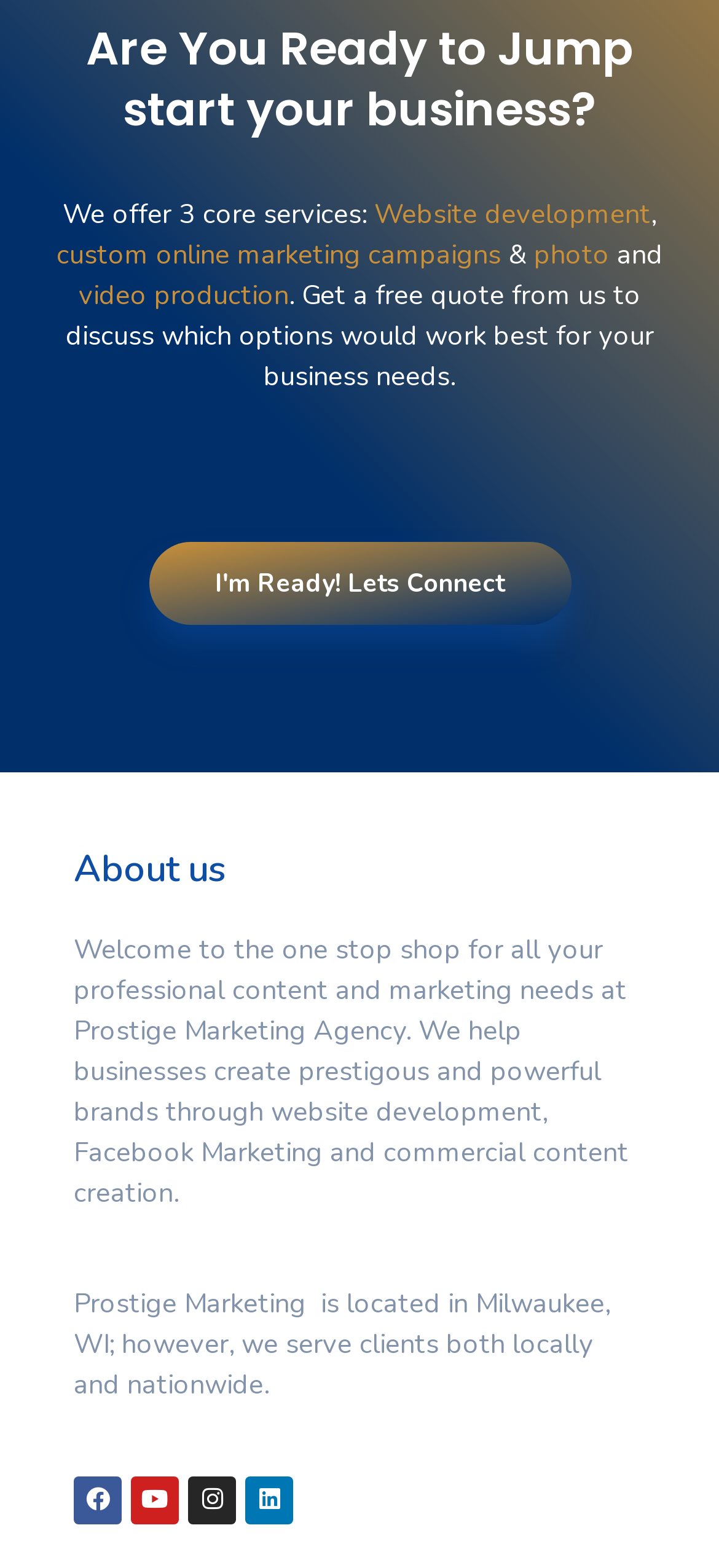Please identify the bounding box coordinates of the clickable element to fulfill the following instruction: "Click to jump start your business". The coordinates should be four float numbers between 0 and 1, i.e., [left, top, right, bottom].

[0.119, 0.011, 0.881, 0.09]